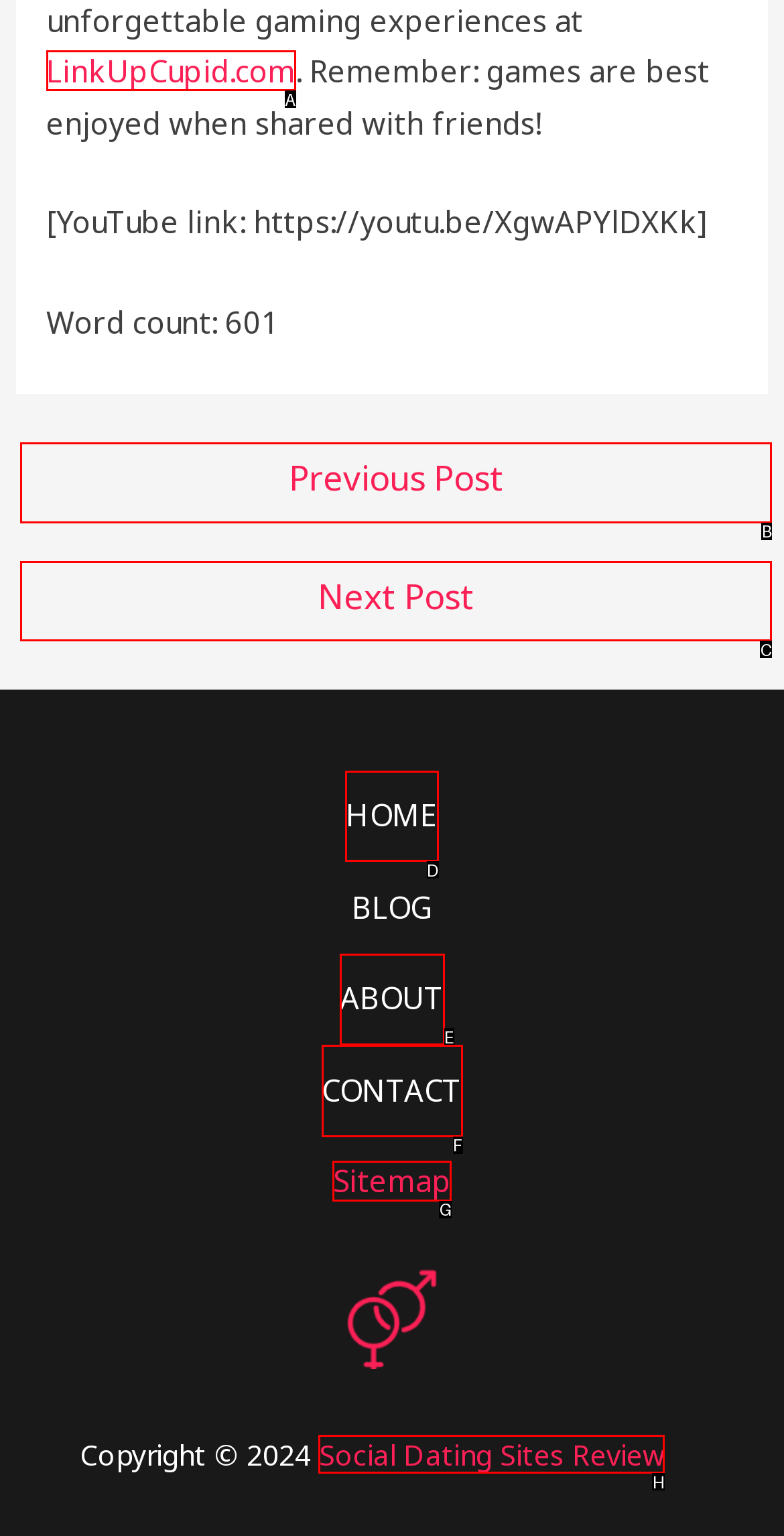For the task: Visit the 'HOME' page, tell me the letter of the option you should click. Answer with the letter alone.

D